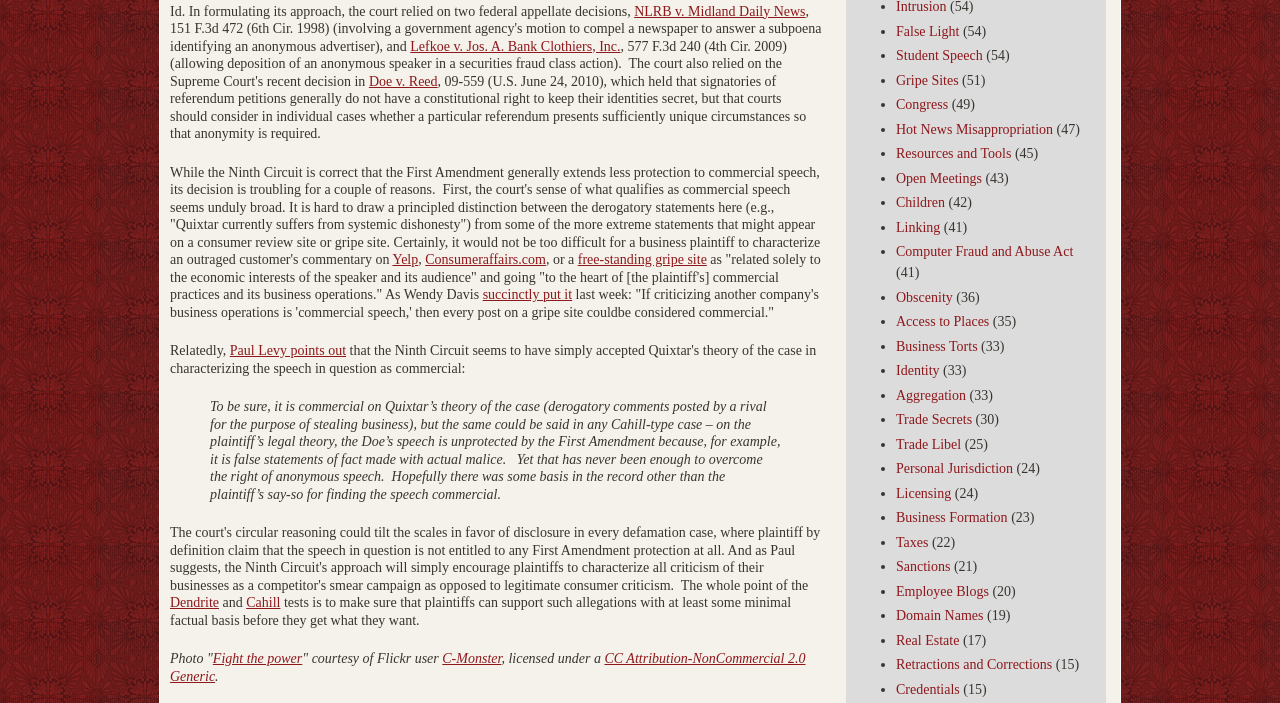Can you specify the bounding box coordinates of the area that needs to be clicked to fulfill the following instruction: "Learn about 'Hot News Misappropriation'"?

[0.7, 0.173, 0.823, 0.195]